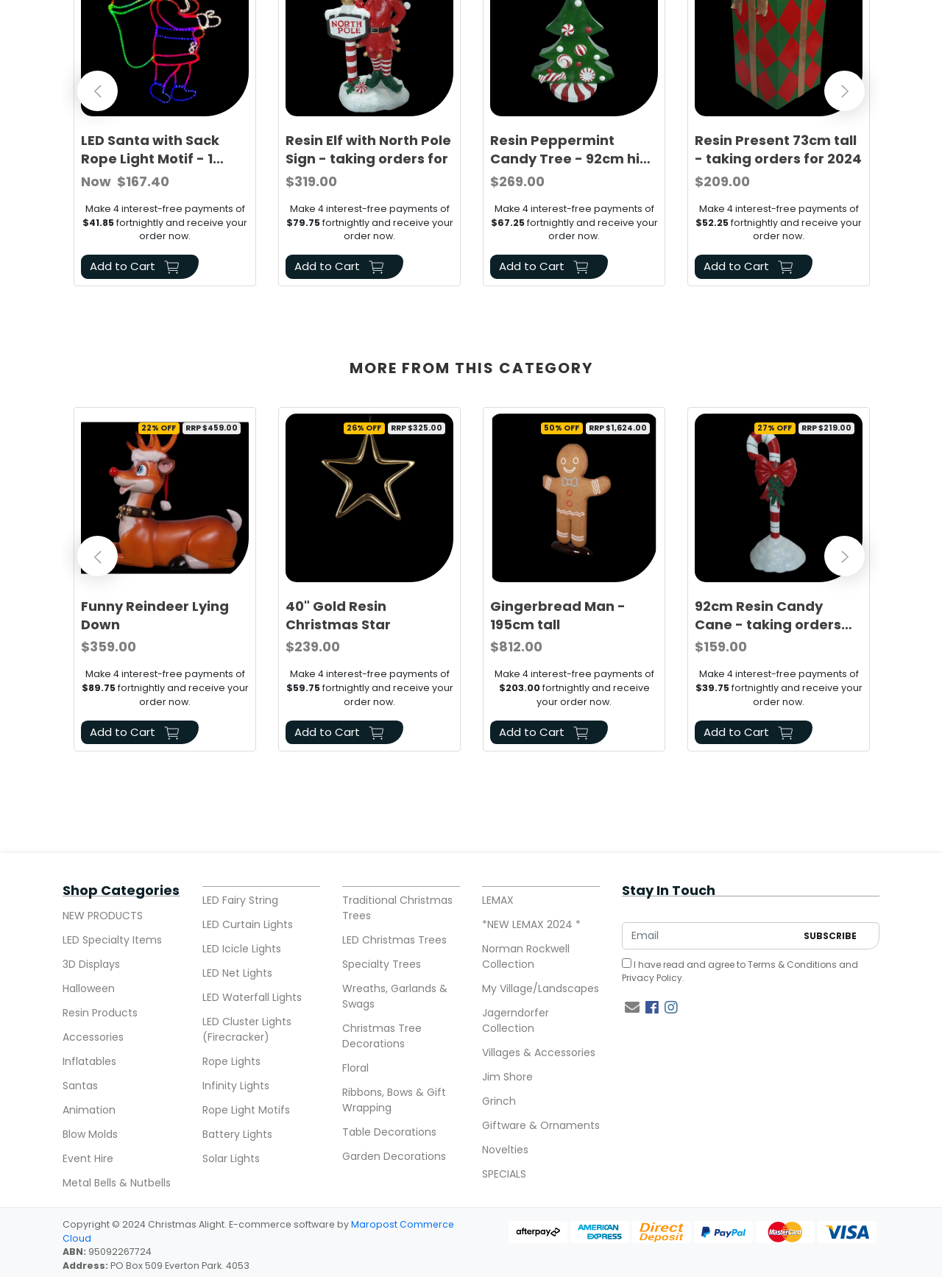Determine the bounding box coordinates for the area that should be clicked to carry out the following instruction: "View Funny Reindeer Lying Down product".

[0.086, 0.321, 0.264, 0.452]